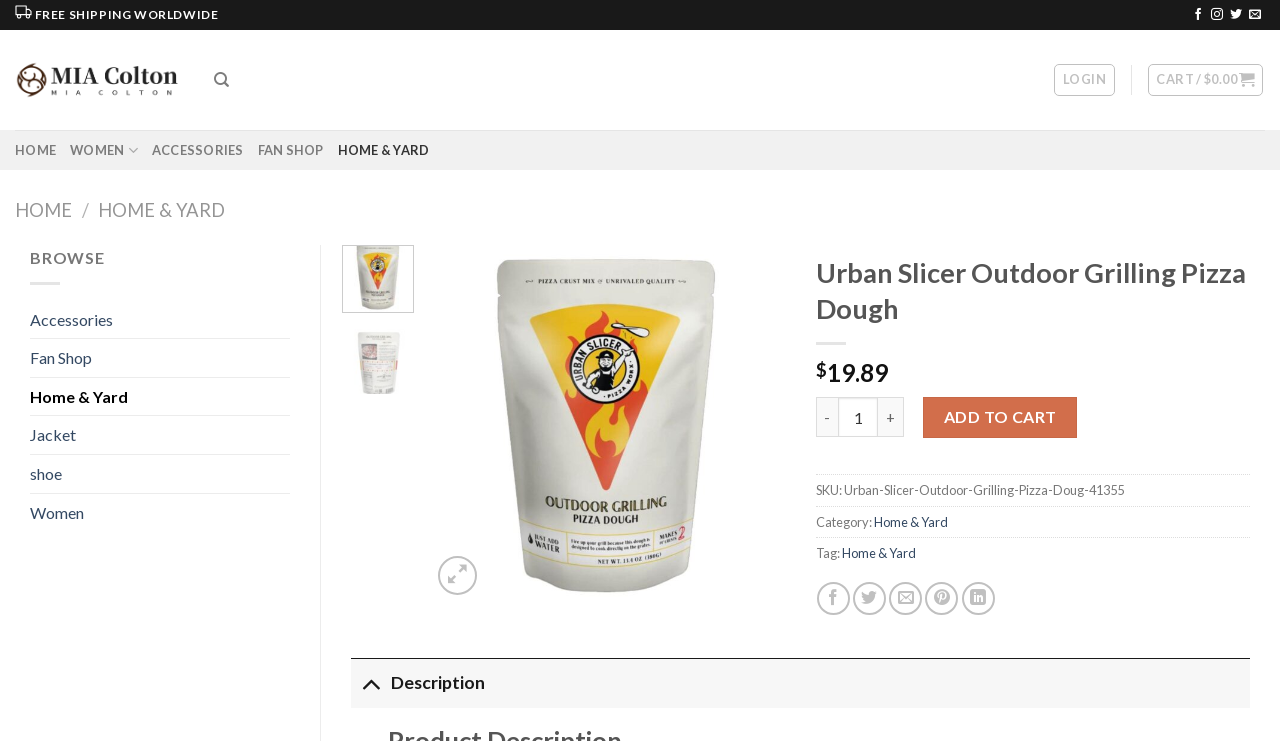Please pinpoint the bounding box coordinates for the region I should click to adhere to this instruction: "Login".

[0.824, 0.086, 0.871, 0.13]